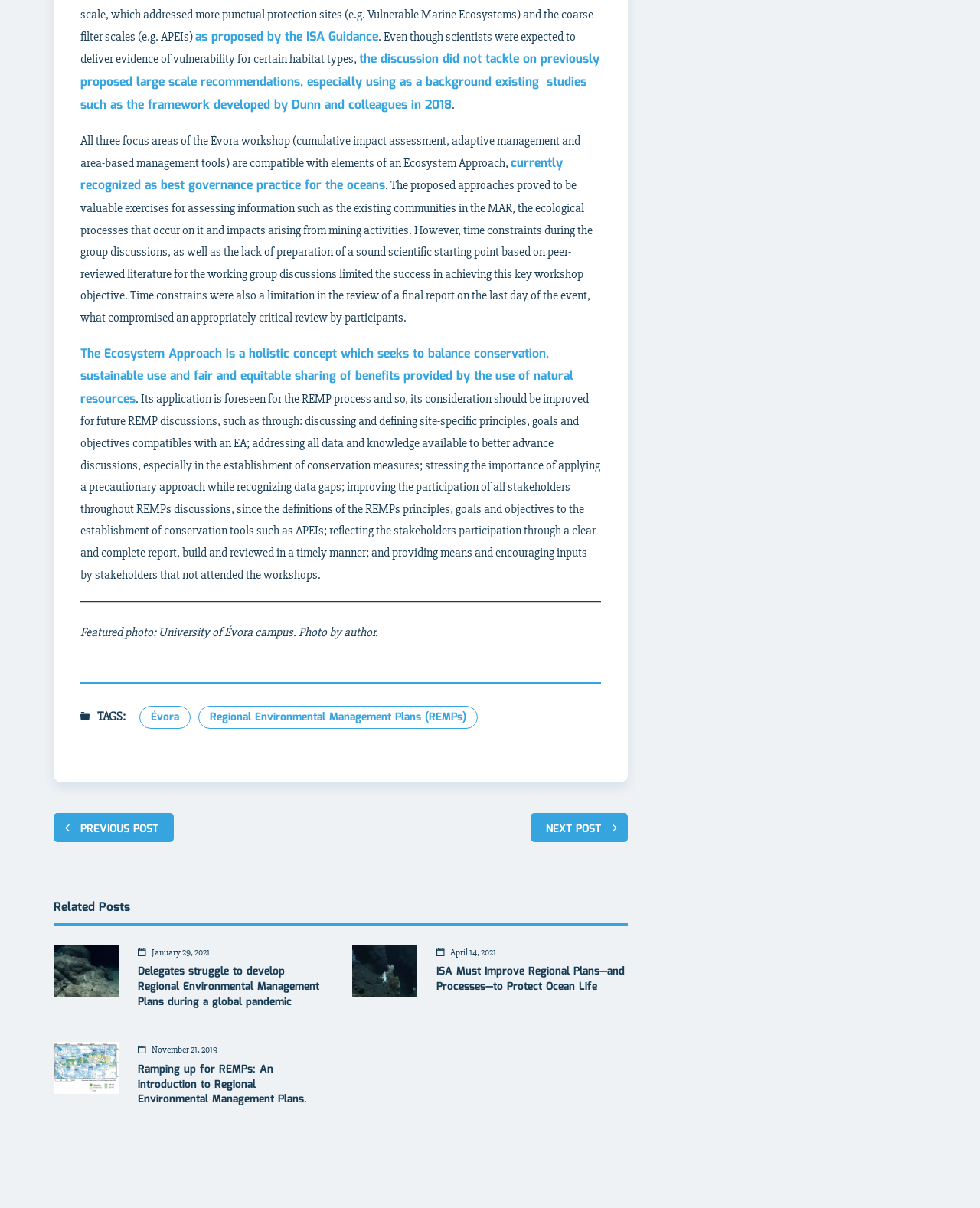What is the topic of the featured photo?
Answer with a single word or phrase, using the screenshot for reference.

University of Évora campus